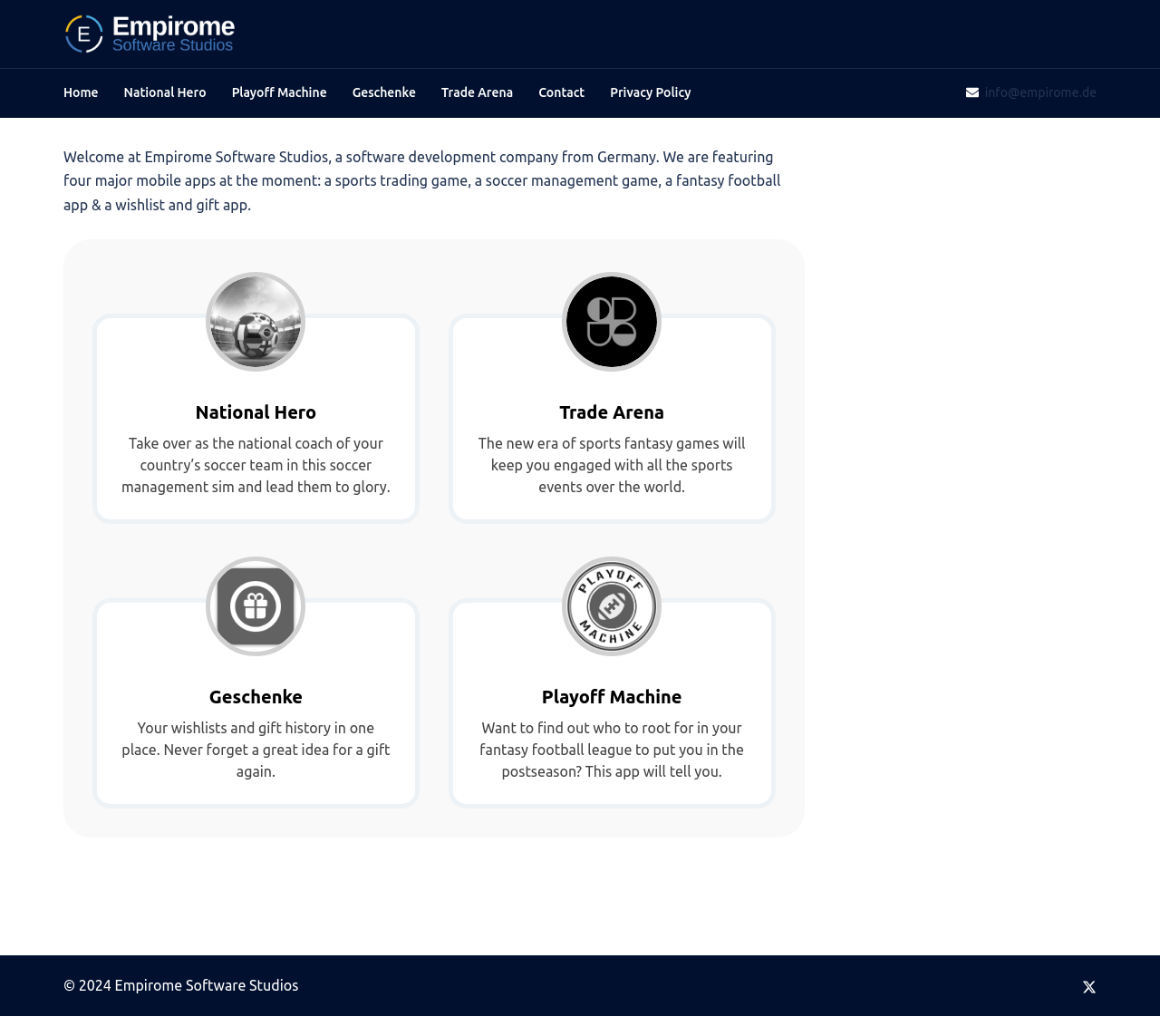Please locate the bounding box coordinates for the element that should be clicked to achieve the following instruction: "Click on the Home link". Ensure the coordinates are given as four float numbers between 0 and 1, i.e., [left, top, right, bottom].

[0.055, 0.08, 0.085, 0.1]